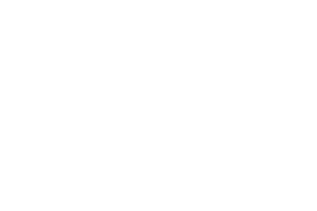What is the photographer's aim?
Refer to the image and provide a detailed answer to the question.

According to the caption, the photographer's aim is to create memorable experiences for high school seniors, which is reflected in the way the photoshoot is conducted and the resulting images.